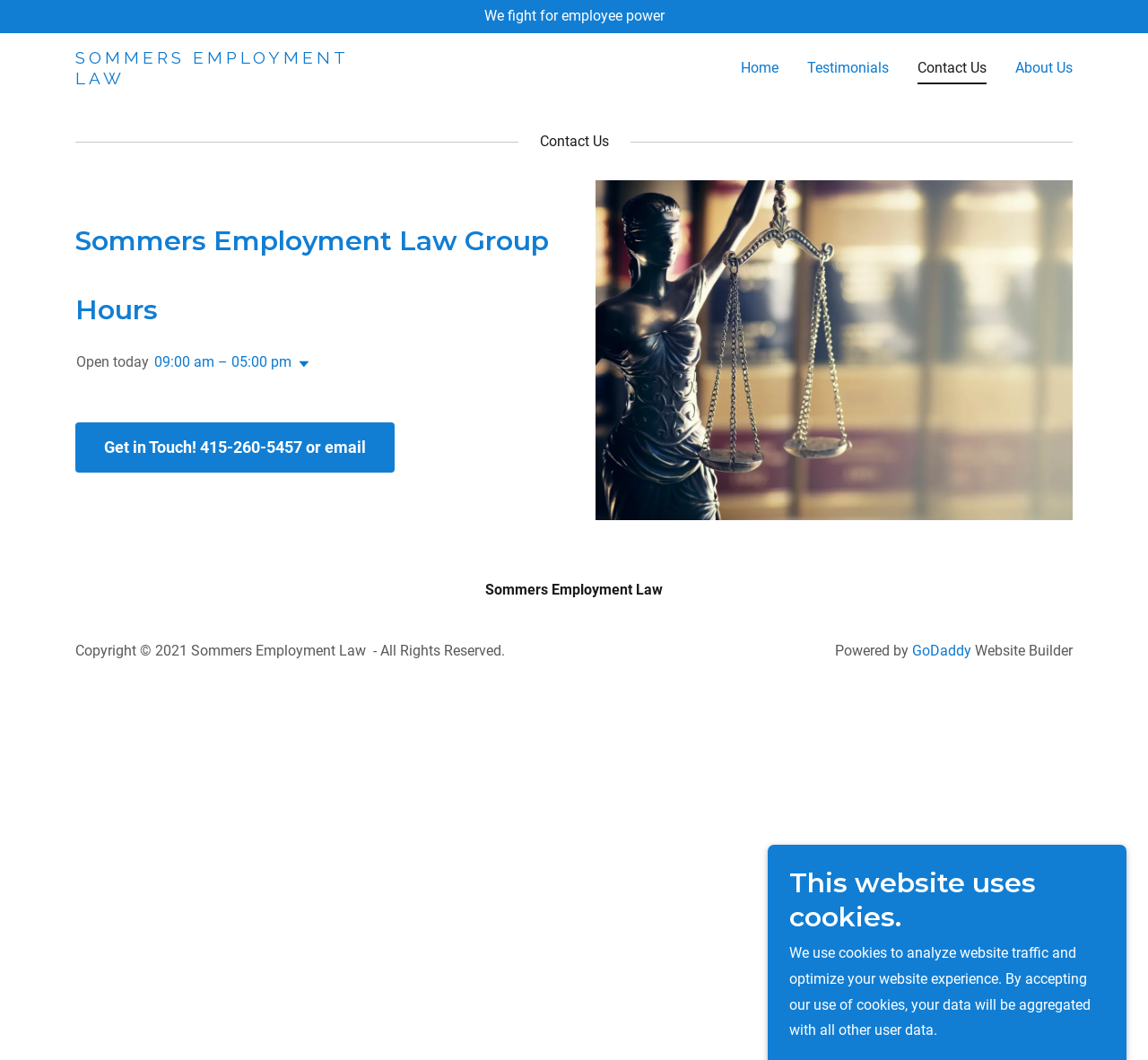Please mark the clickable region by giving the bounding box coordinates needed to complete this instruction: "Get in touch by clicking the button".

[0.066, 0.398, 0.344, 0.446]